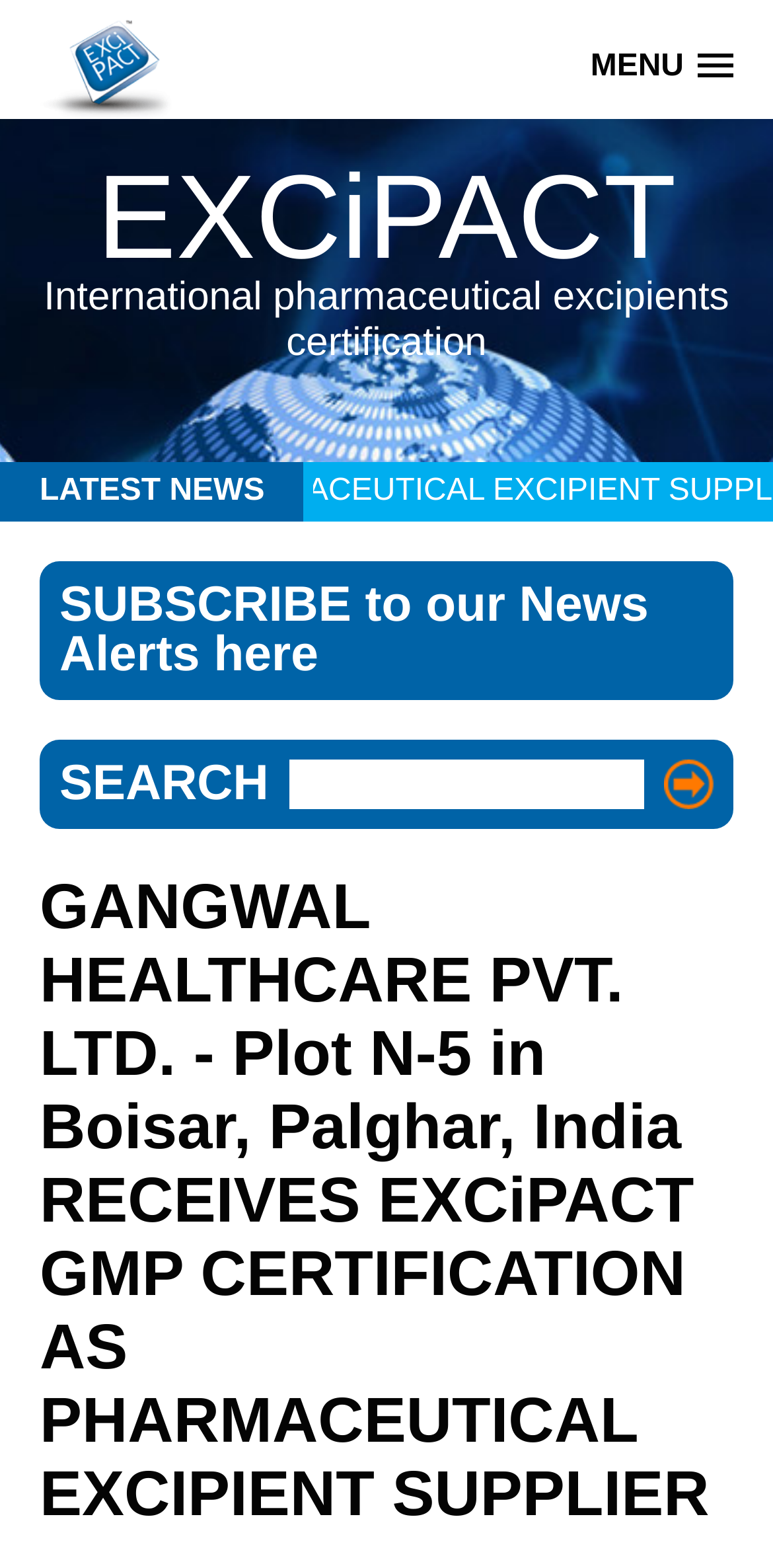Given the element description, predict the bounding box coordinates in the format (top-left x, top-left y, bottom-right x, bottom-right y), using floating point numbers between 0 and 1: alt="Submit" name="submit"

[0.859, 0.484, 0.923, 0.516]